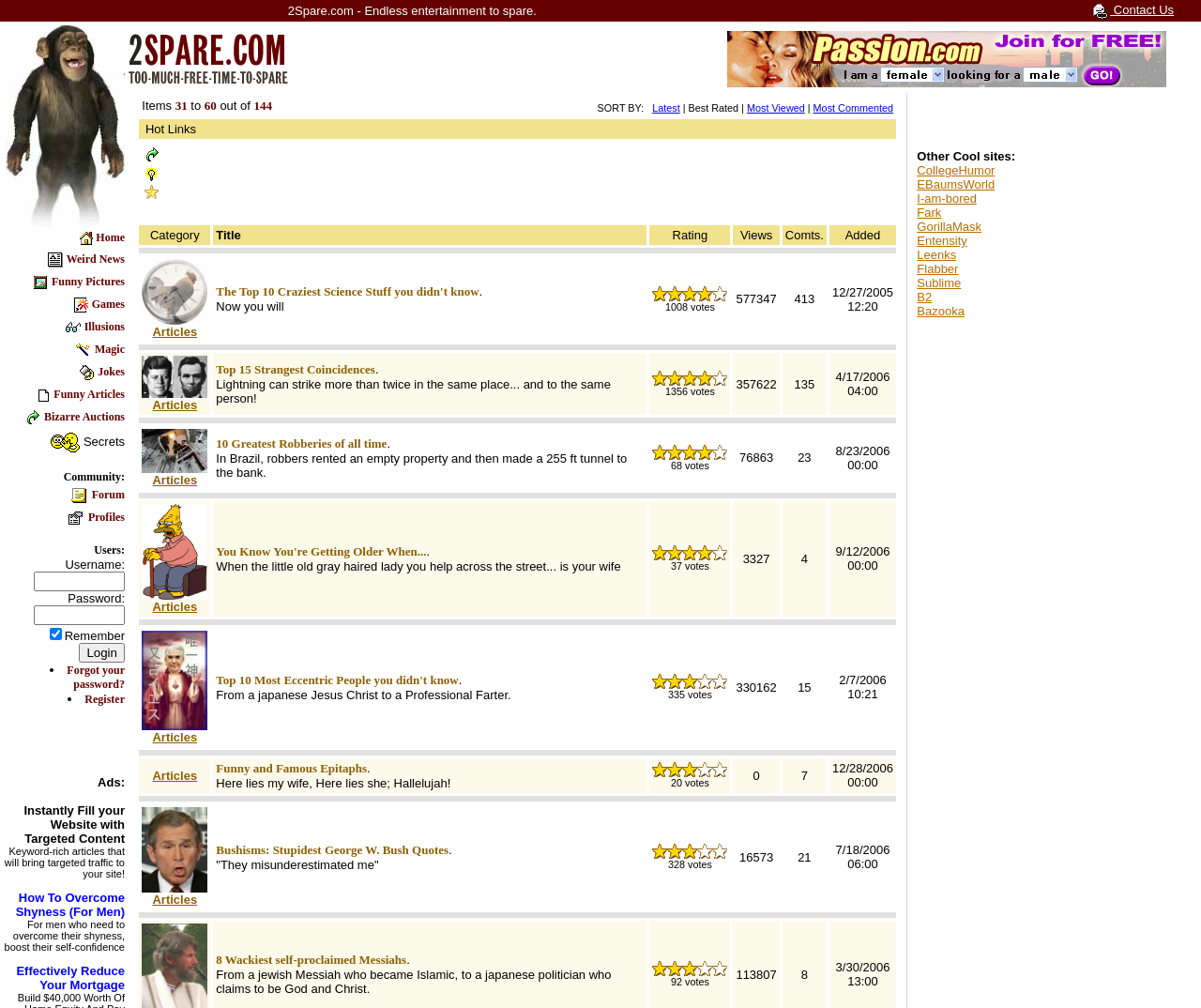Please determine the bounding box of the UI element that matches this description: Bizarre Auctions. The coordinates should be given as (top-left x, top-left y, bottom-right x, bottom-right y), with all values between 0 and 1.

[0.037, 0.407, 0.104, 0.42]